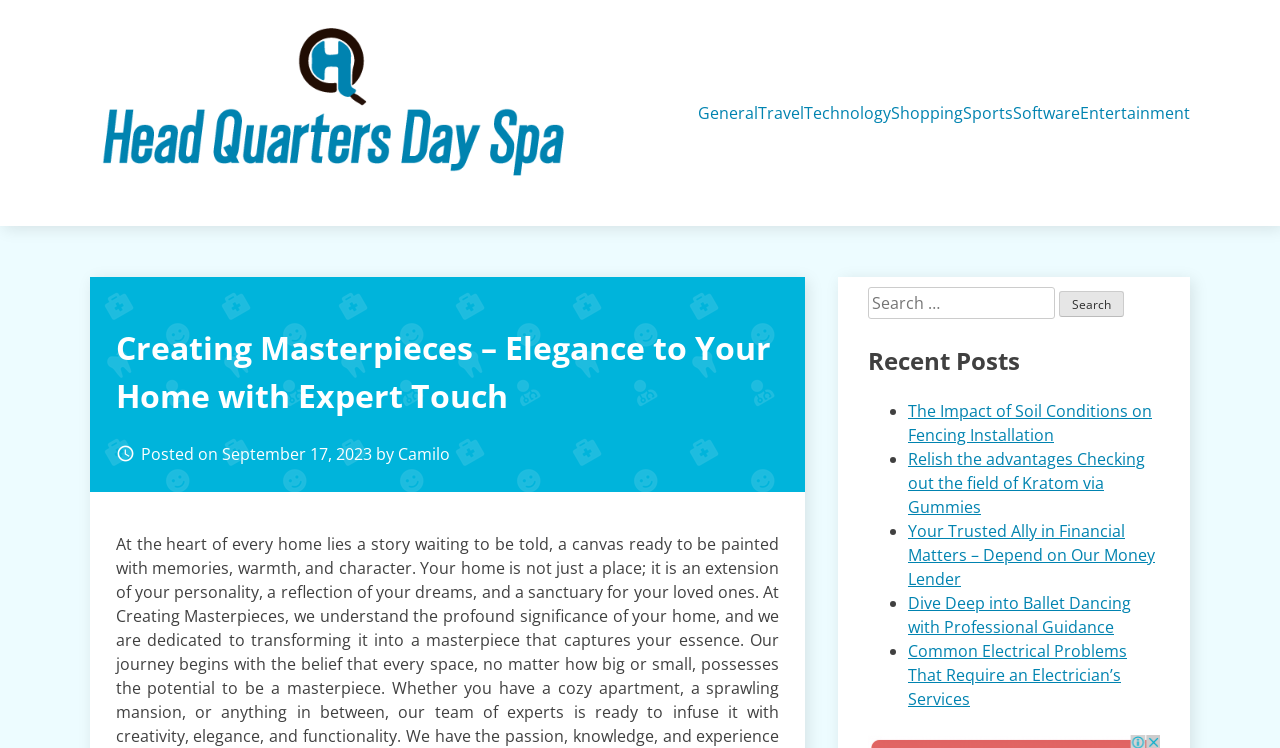Please identify the bounding box coordinates of where to click in order to follow the instruction: "Search for more project ideas & files".

None